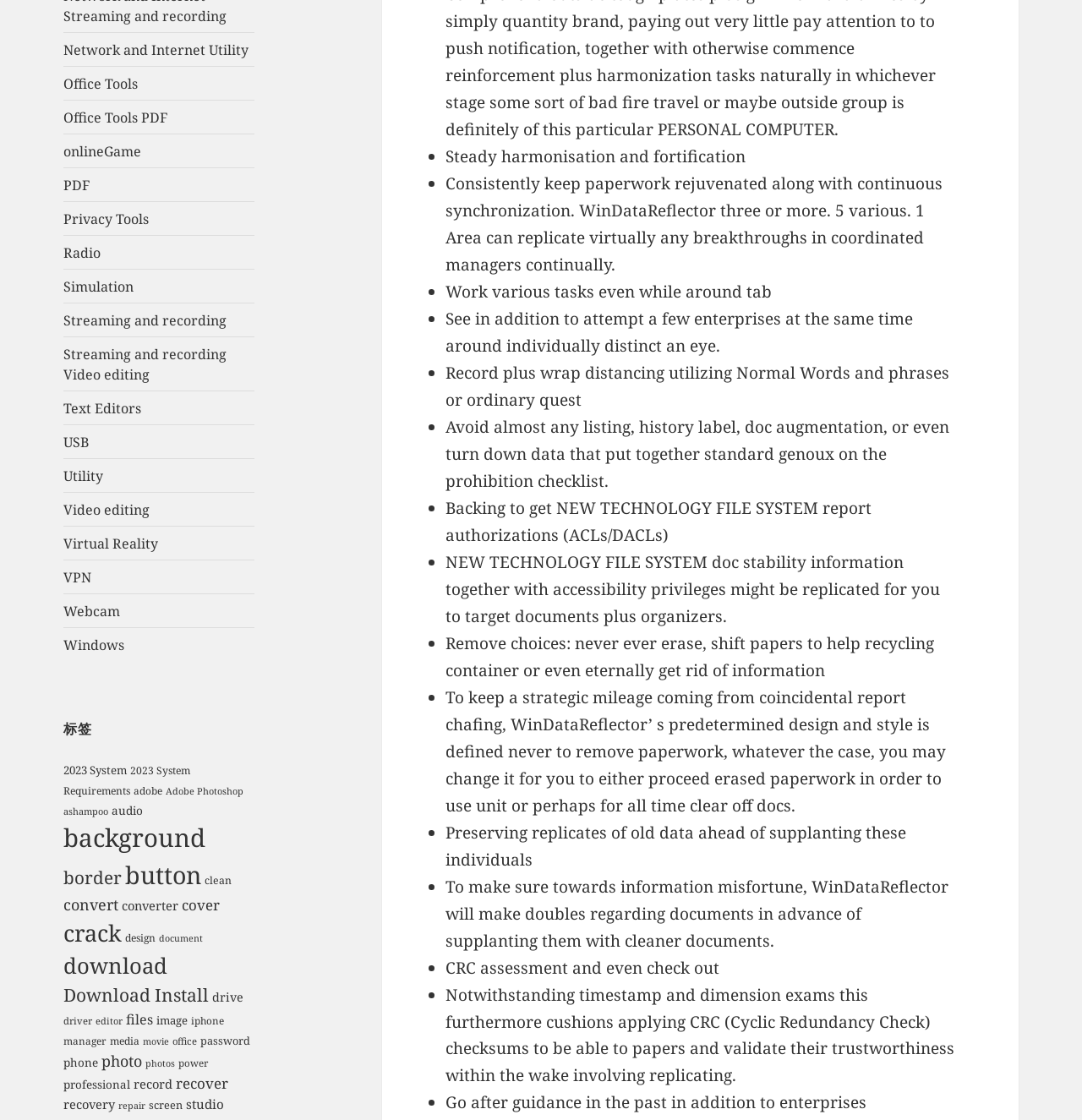What is the default behavior of WinDataReflector when deleting files?
Look at the image and respond to the question as thoroughly as possible.

According to the static text 'To keep a strategic mileage coming from coincidental report chafing, WinDataReflector’ s predetermined design and style is defined never to remove paperwork, whatever the case', the default behavior of WinDataReflector is to never delete files.